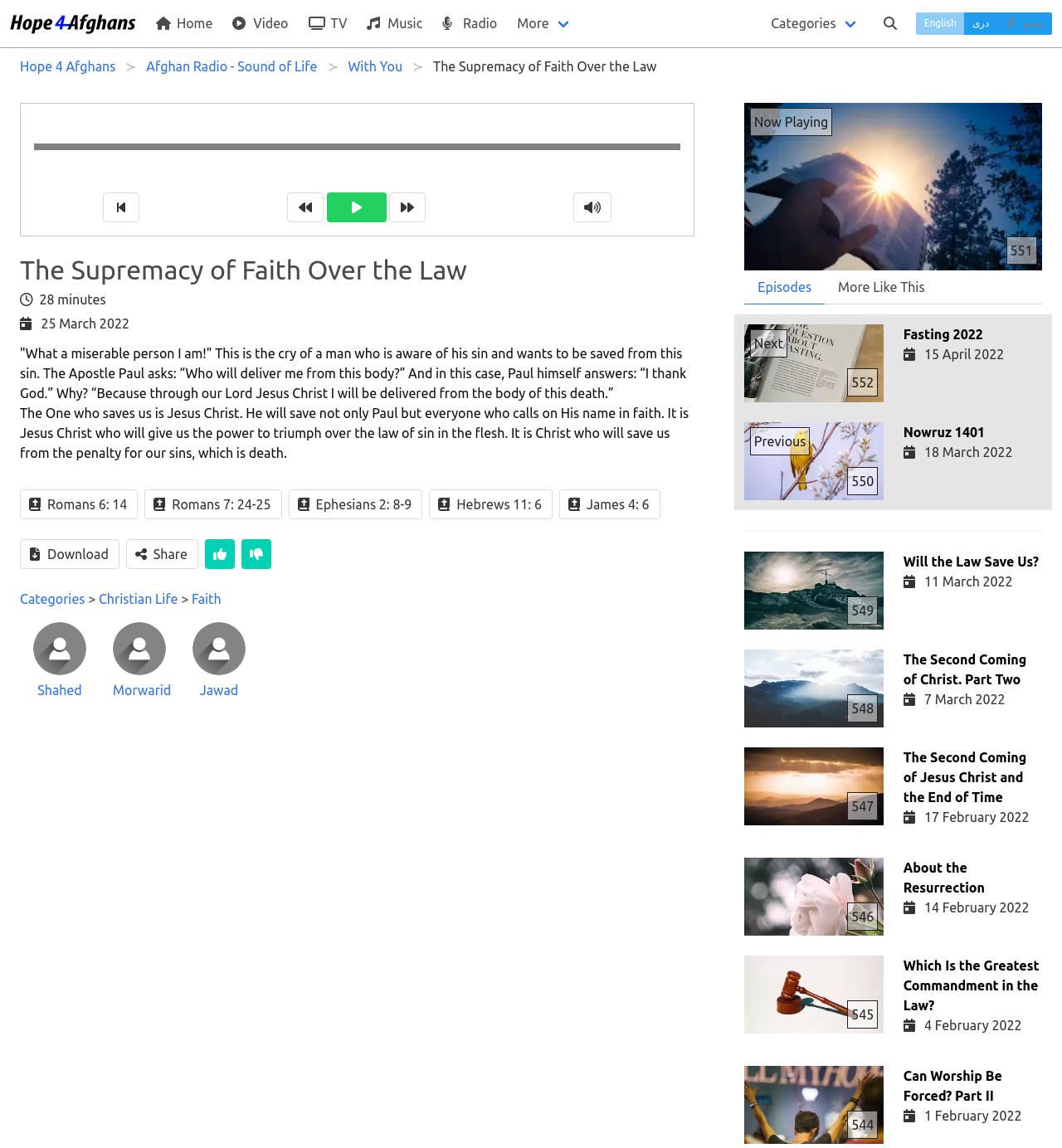Could you find the bounding box coordinates of the clickable area to complete this instruction: "Share the content"?

[0.119, 0.47, 0.187, 0.496]